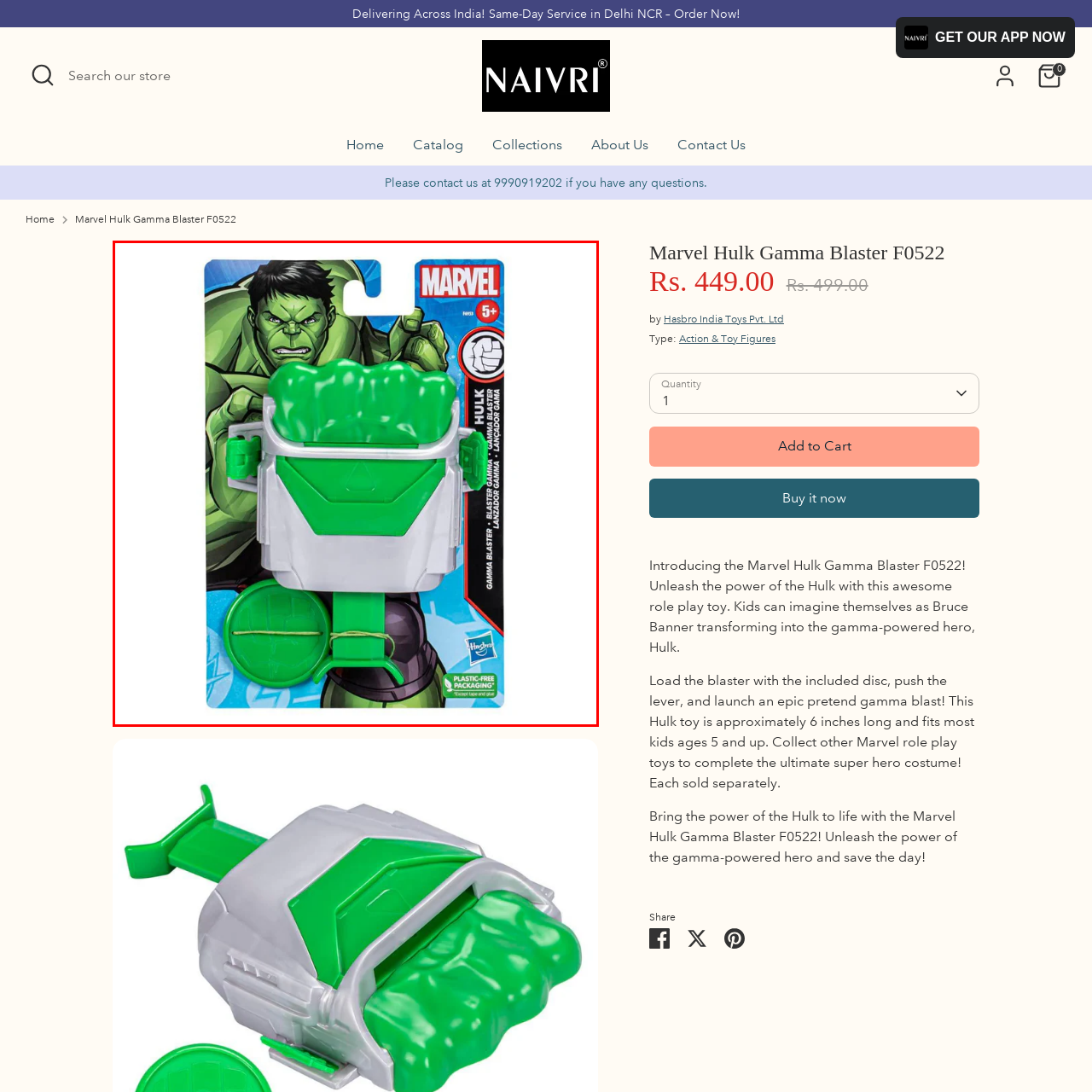Thoroughly describe the scene within the red-bordered area of the image.

The image showcases the Marvel Hulk Gamma Blaster F0522, an exciting role play toy designed for children aged 5 and up. The blaster features a vibrant green design, equipped with a lever for launching pretend gamma blasts, allowing young fans to immerse themselves in action-packed play as they channel their inner Hulk. The packaging highlights the dynamic artwork of the Hulk, enhancing the collectible appeal of the toy. The item promises hours of imaginative fun, perfect for fans of superhero adventures and exciting pretend play. The blaster is produced by Hasbro and is presented in plastic-free packaging, emphasizing eco-friendly practices.